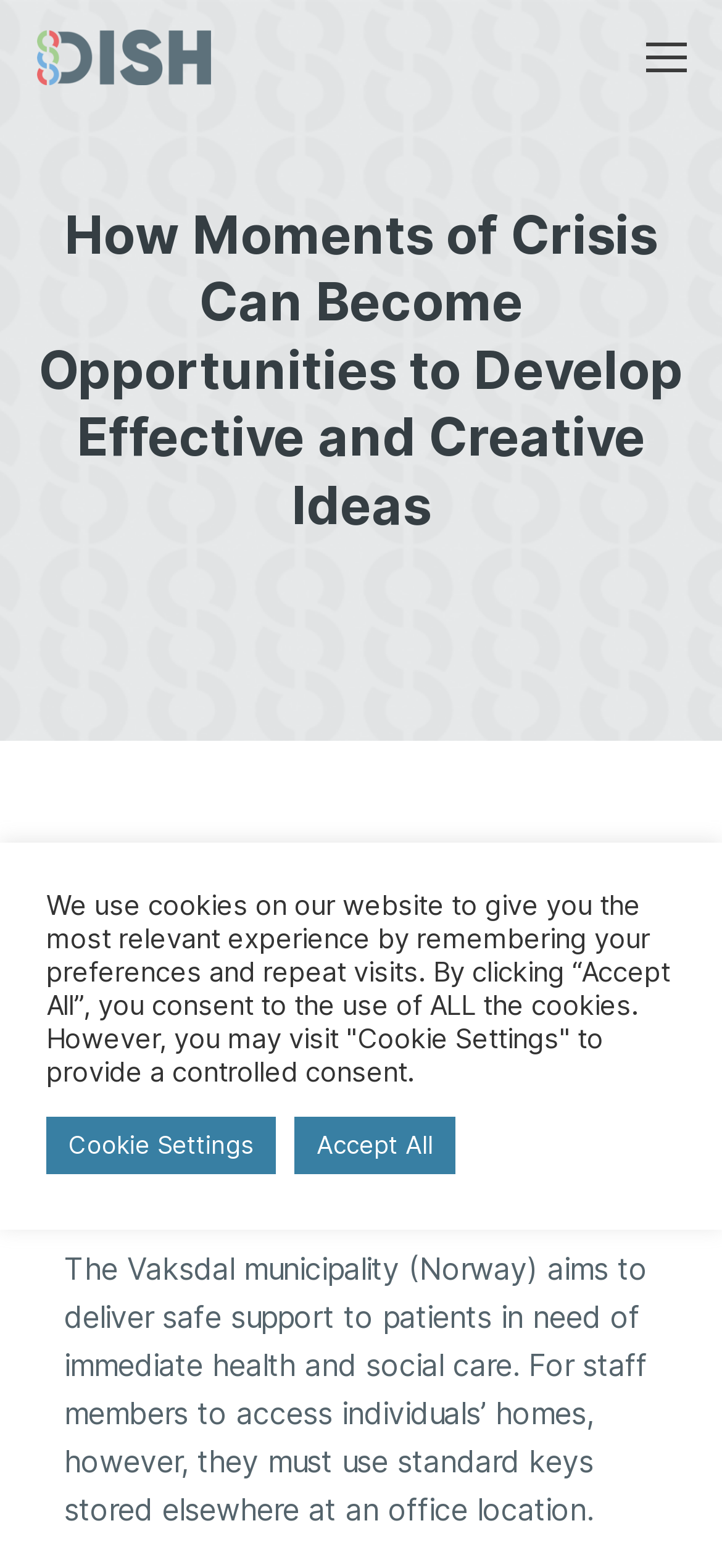Specify the bounding box coordinates (top-left x, top-left y, bottom-right x, bottom-right y) of the UI element in the screenshot that matches this description: aria-label="Toggle mobile menu"

[0.894, 0.027, 0.95, 0.046]